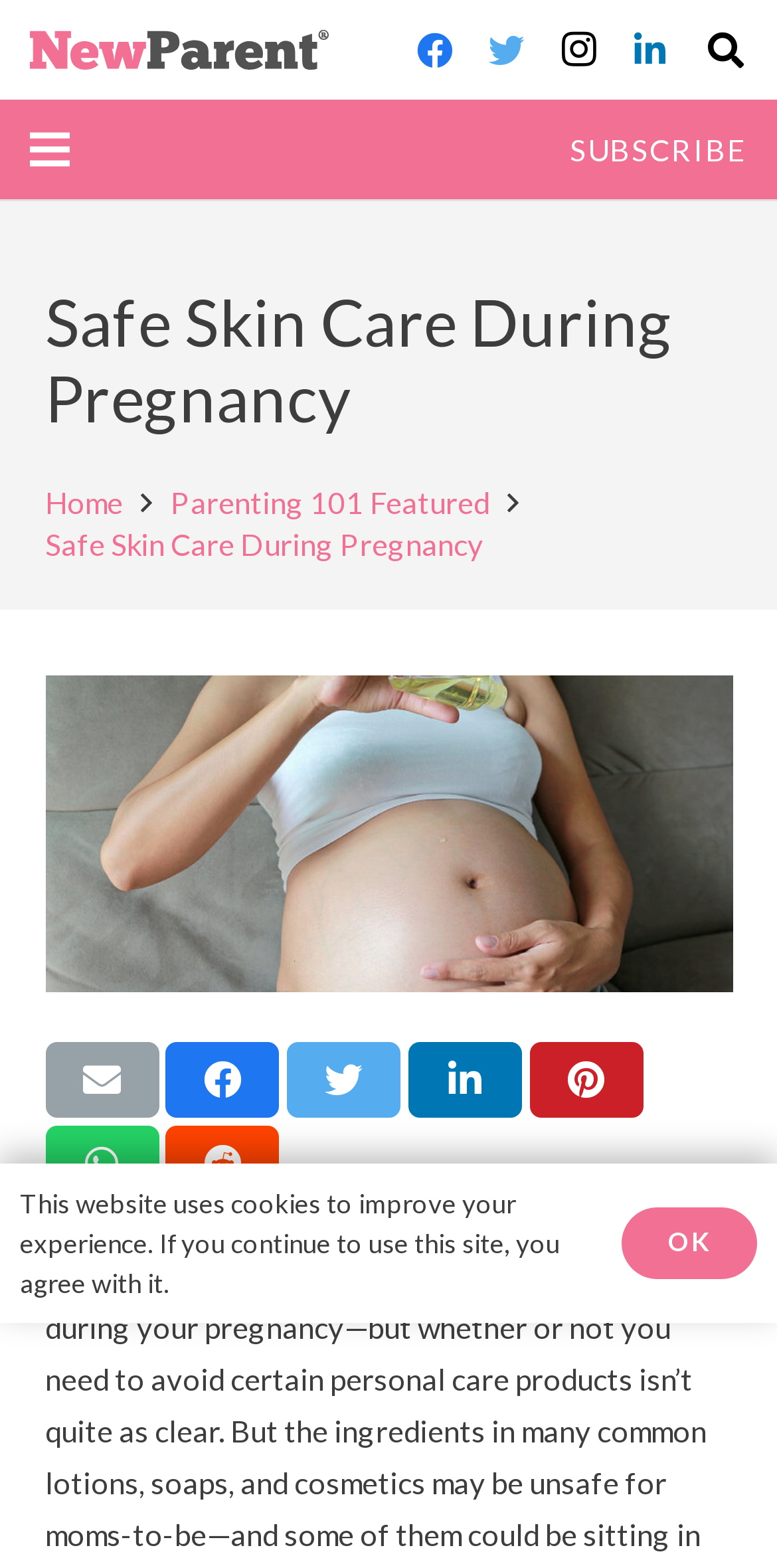Please determine the bounding box coordinates for the UI element described here. Use the format (top-left x, top-left y, bottom-right x, bottom-right y) with values bounded between 0 and 1: Safe Skin Care During Pregnancy

[0.058, 0.335, 0.622, 0.358]